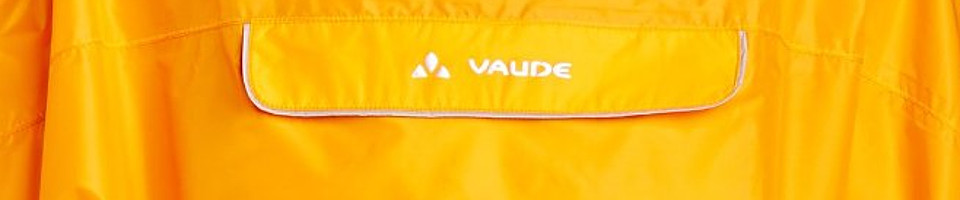Explain the image in a detailed and descriptive way.

The image features a close-up view of a vibrant yellow poncho from the brand Vaude. Prominently displayed is the Vaude logo, which is elegantly inscribed in white on the upper section of the garment. The poncho showcases a sleek design with a practical pocket, highlighted by a contrasting trim that outlines its edges. This lightweight rain poncho is ideal for active outdoor enthusiasts, particularly those engaged in cycling or other sports, offering both functionality and style. Its bright color not only adds a pop of cheer but also enhances visibility in various weather conditions, making it a practical choice for year-round wear.